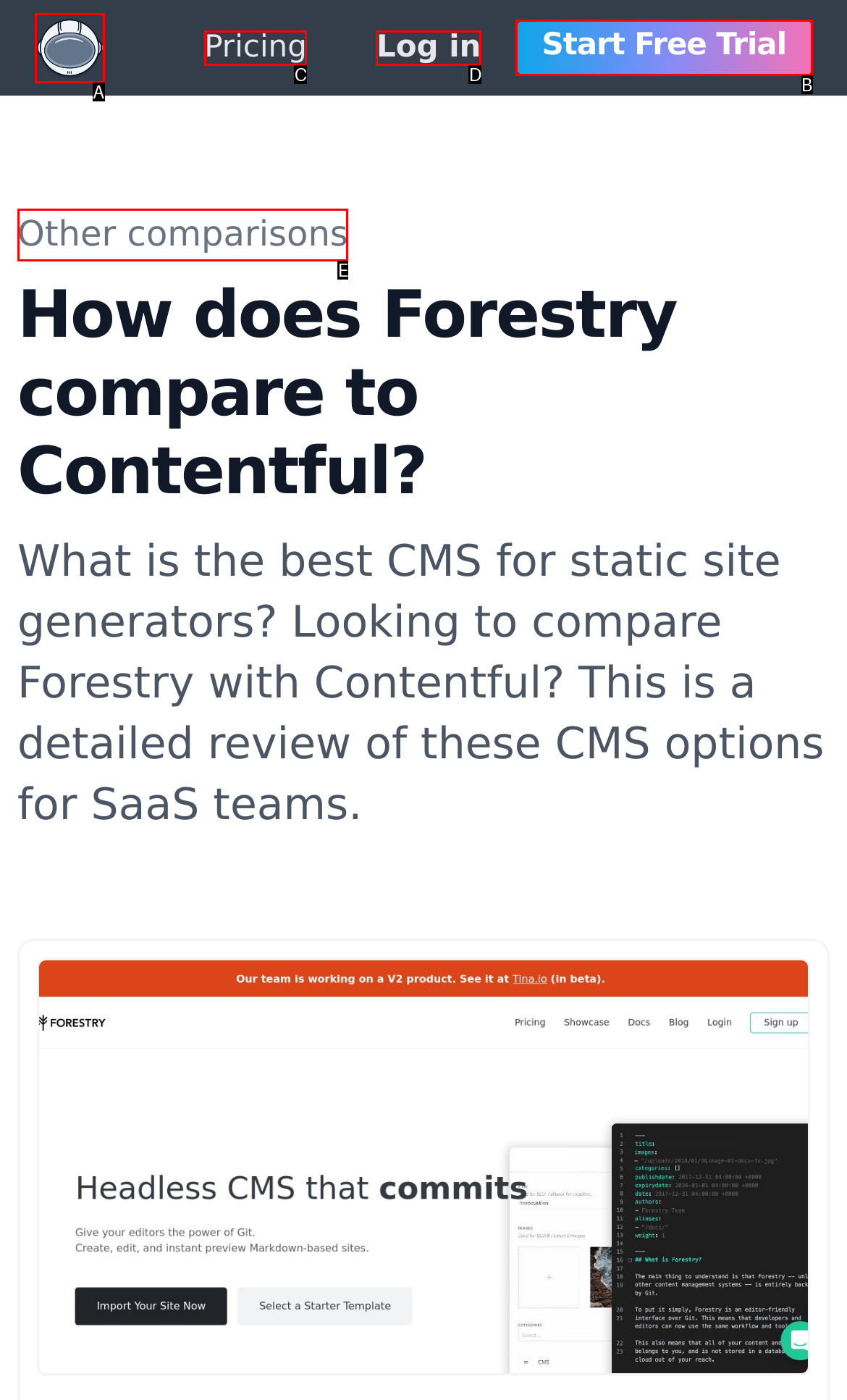Tell me which one HTML element best matches the description: Pricing
Answer with the option's letter from the given choices directly.

C